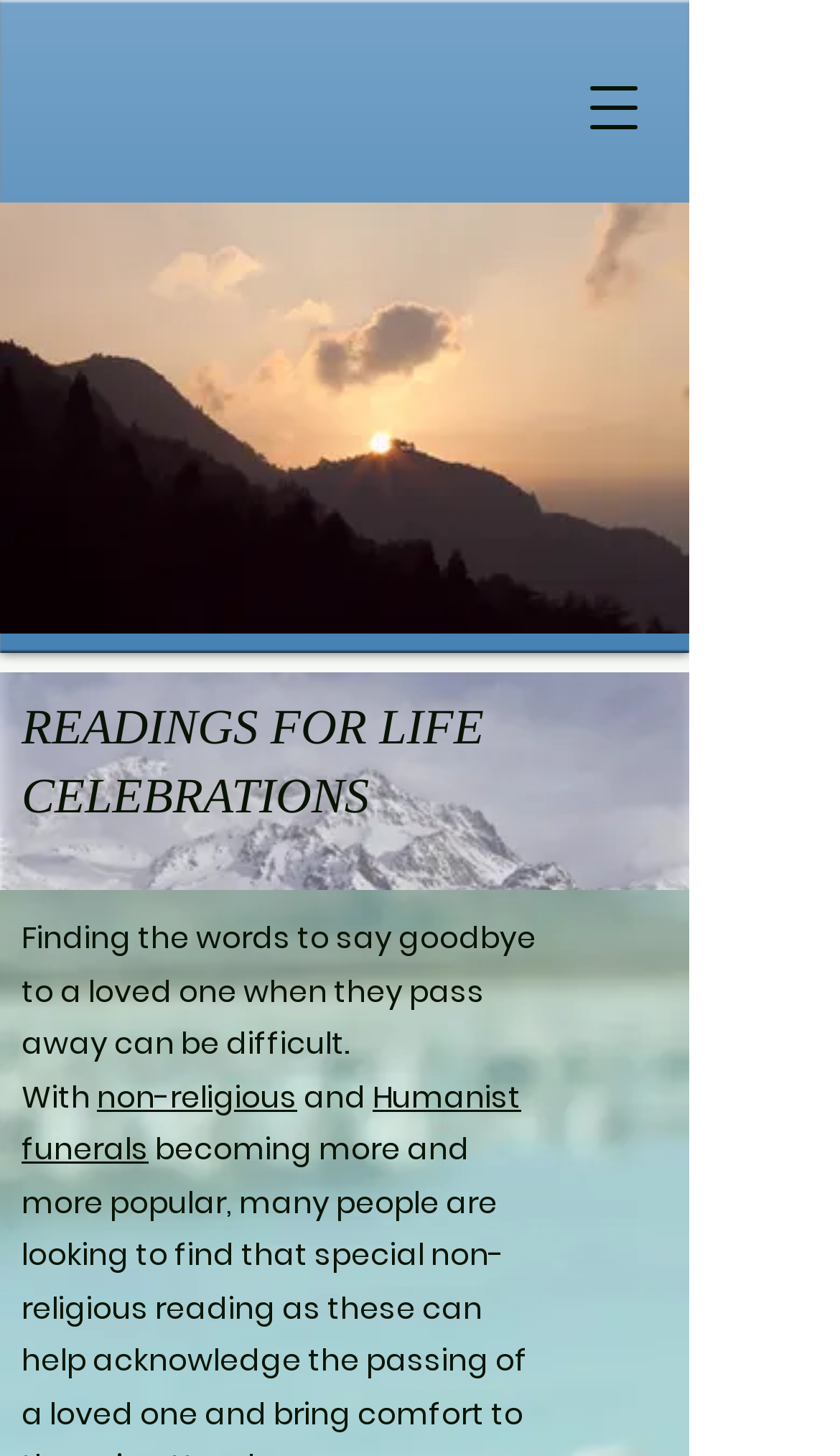What is the tone of the webpage content? Examine the screenshot and reply using just one word or a brief phrase.

Sympathetic